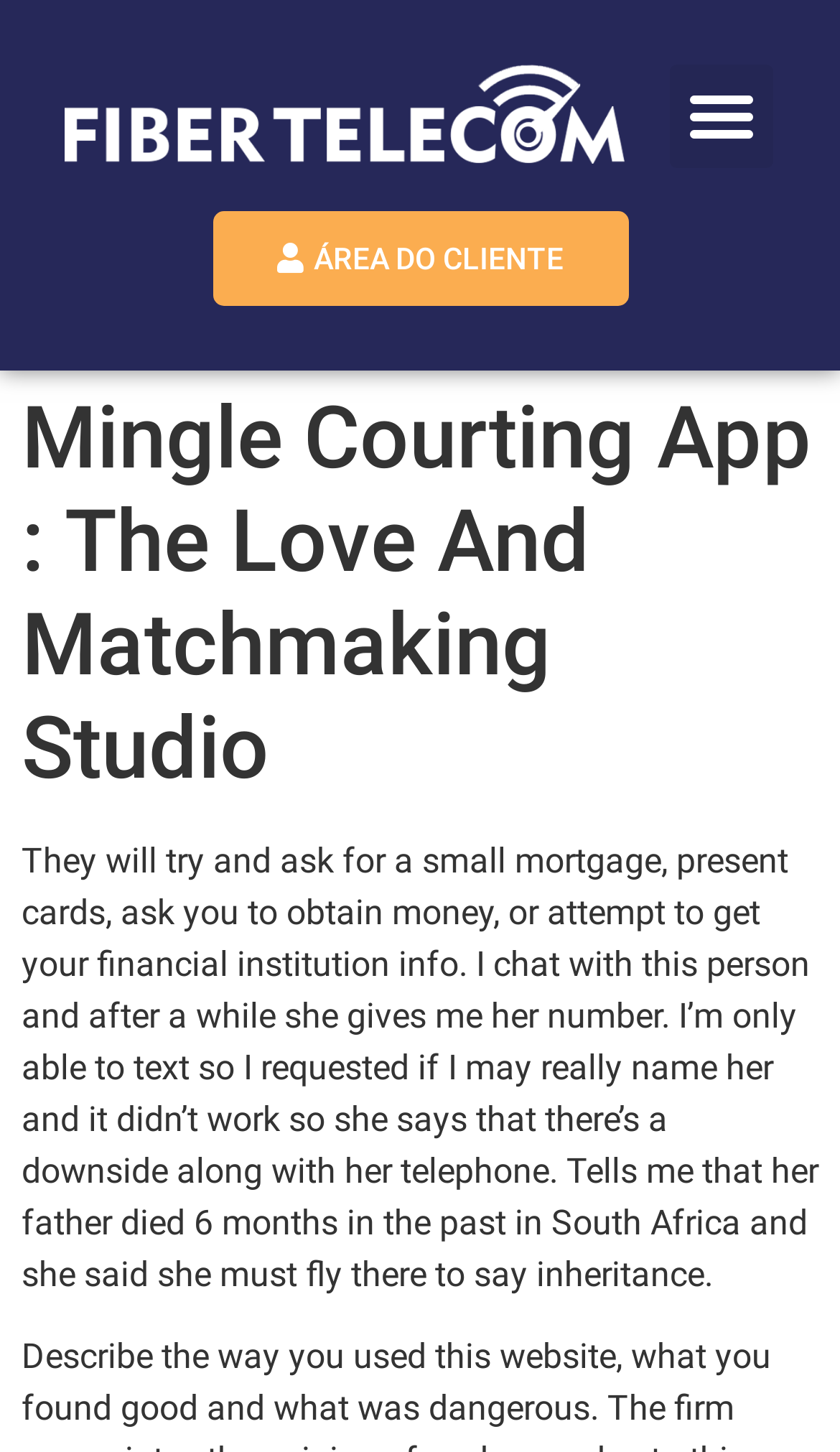Find and provide the bounding box coordinates for the UI element described with: "Menu".

[0.797, 0.045, 0.921, 0.116]